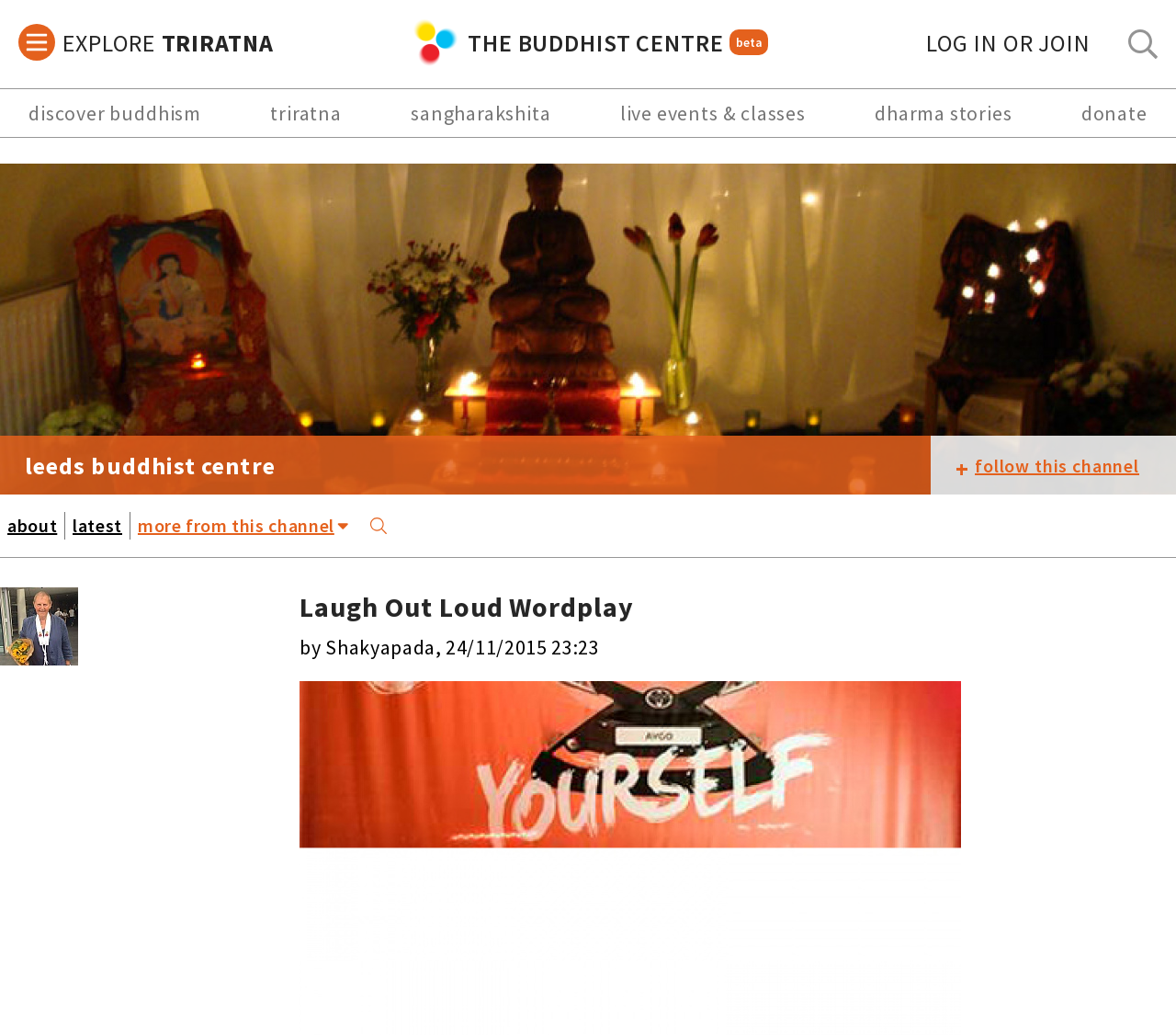Indicate the bounding box coordinates of the element that must be clicked to execute the instruction: "Click on the 'LOG IN OR JOIN' button". The coordinates should be given as four float numbers between 0 and 1, i.e., [left, top, right, bottom].

[0.787, 0.024, 0.927, 0.058]